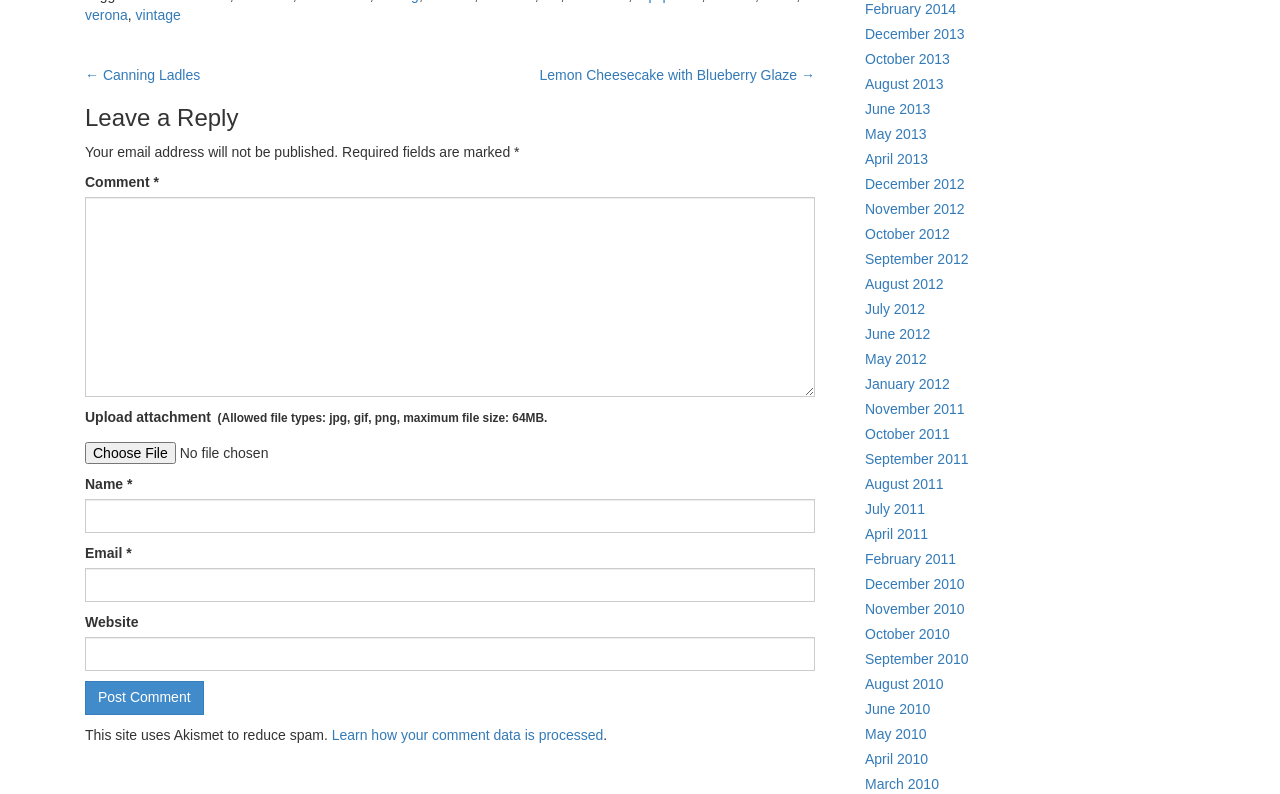Please identify the bounding box coordinates of the region to click in order to complete the task: "Click the 'Post Comment' button". The coordinates must be four float numbers between 0 and 1, specified as [left, top, right, bottom].

[0.066, 0.857, 0.159, 0.9]